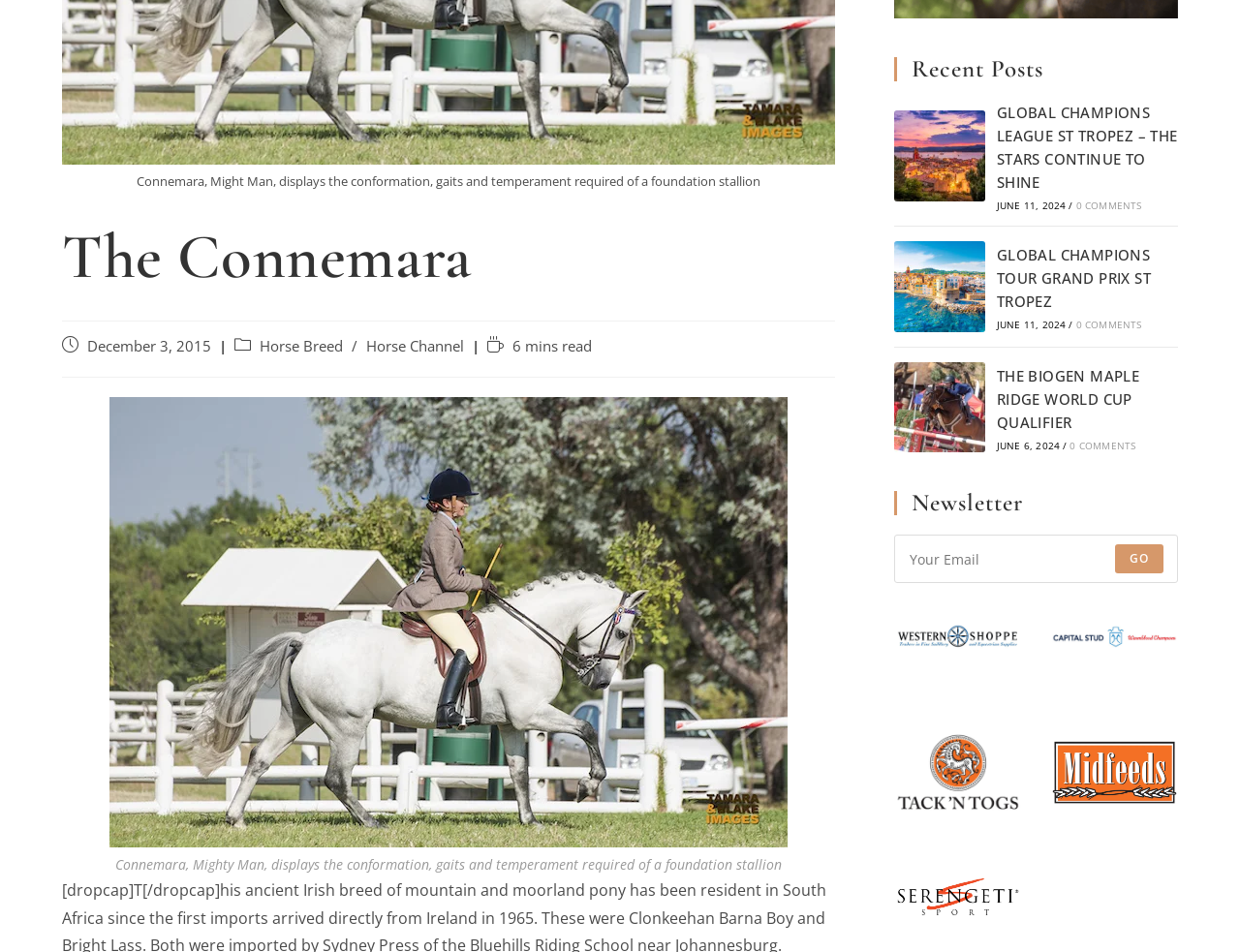Identify the bounding box coordinates for the UI element that matches this description: "0 Comments".

[0.863, 0.369, 0.916, 0.384]